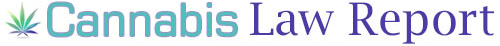Thoroughly describe the content and context of the image.

The image features the logo of "Cannabis Law Report," prominently displayed to represent the publication's focus on cannabis-related news and legal insights. The logo integrates a stylized cannabis leaf in an elegant green hue, symbolizing the industry, alongside the text "Cannabis Law Report," which is presented in a modern and professional typeface. The combination of these elements reflects the publication’s commitment to providing relevant information about cannabis legislation, regulations, and market trends to its audience. The logo serves as a visual anchor for readers seeking updates and analysis in the evolving cannabis legal landscape.